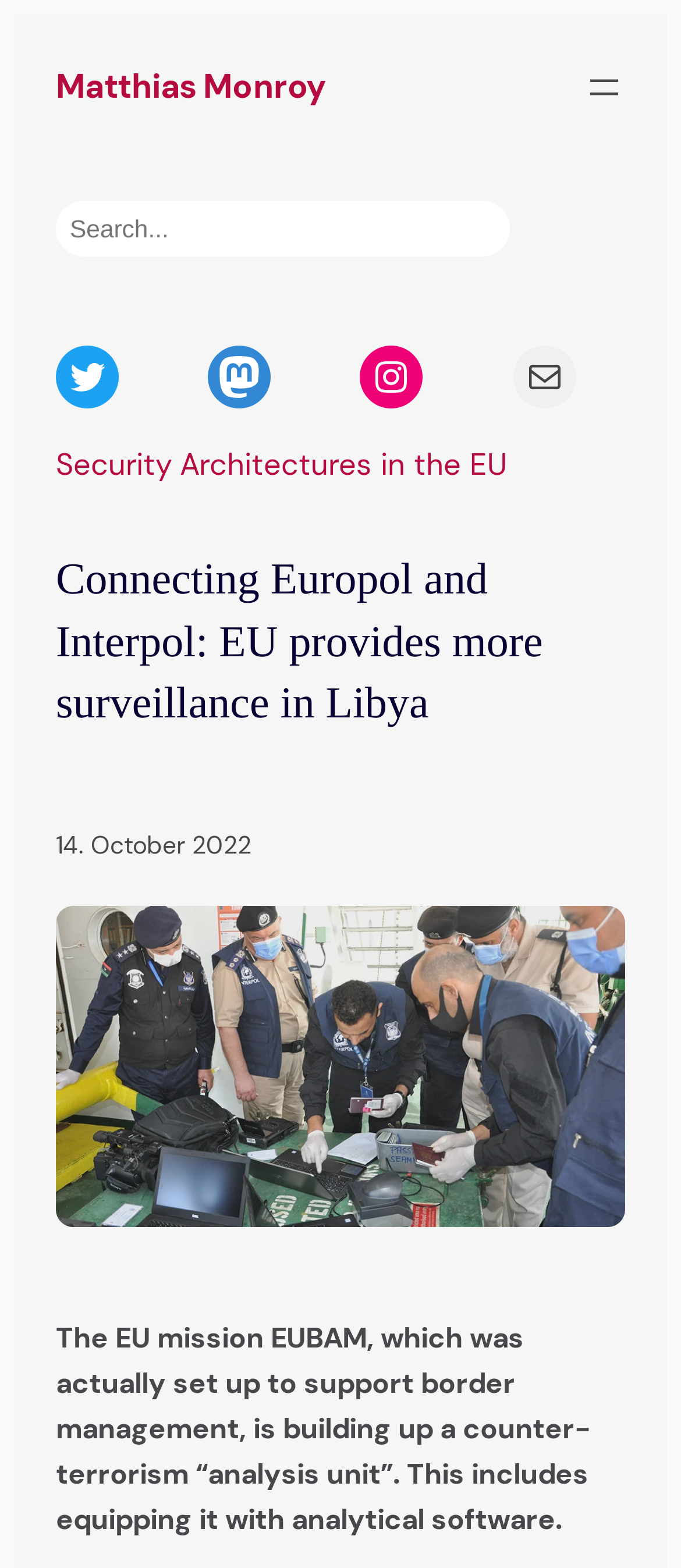Summarize the webpage with intricate details.

The webpage is about an article titled "Connecting Europol and Interpol: EU provides more surveillance in Libya" by Matthias Monroy. At the top left, there is a "Skip to content" link. Below it, the author's name "Matthias Monroy" is displayed as a heading. To the right of the author's name, there is a navigation menu with an "Open menu" button.

Below the navigation menu, there is a search bar with a "Search" label and a searchbox where users can input their queries. Above the search bar, there are social media links to Twitter, Mastodon, Instagram, and Mail.

The main content of the article starts with a heading "Security Architectures in the EU" followed by the article title "Connecting Europol and Interpol: EU provides more surveillance in Libya". Below the article title, there is a timestamp indicating that the article was published on October 14, 2022.

The article features an image or figure below the timestamp. The main text of the article is a single paragraph that describes how the EU mission EUBAM is building a counter-terrorism "analysis unit" and equipping it with analytical software.